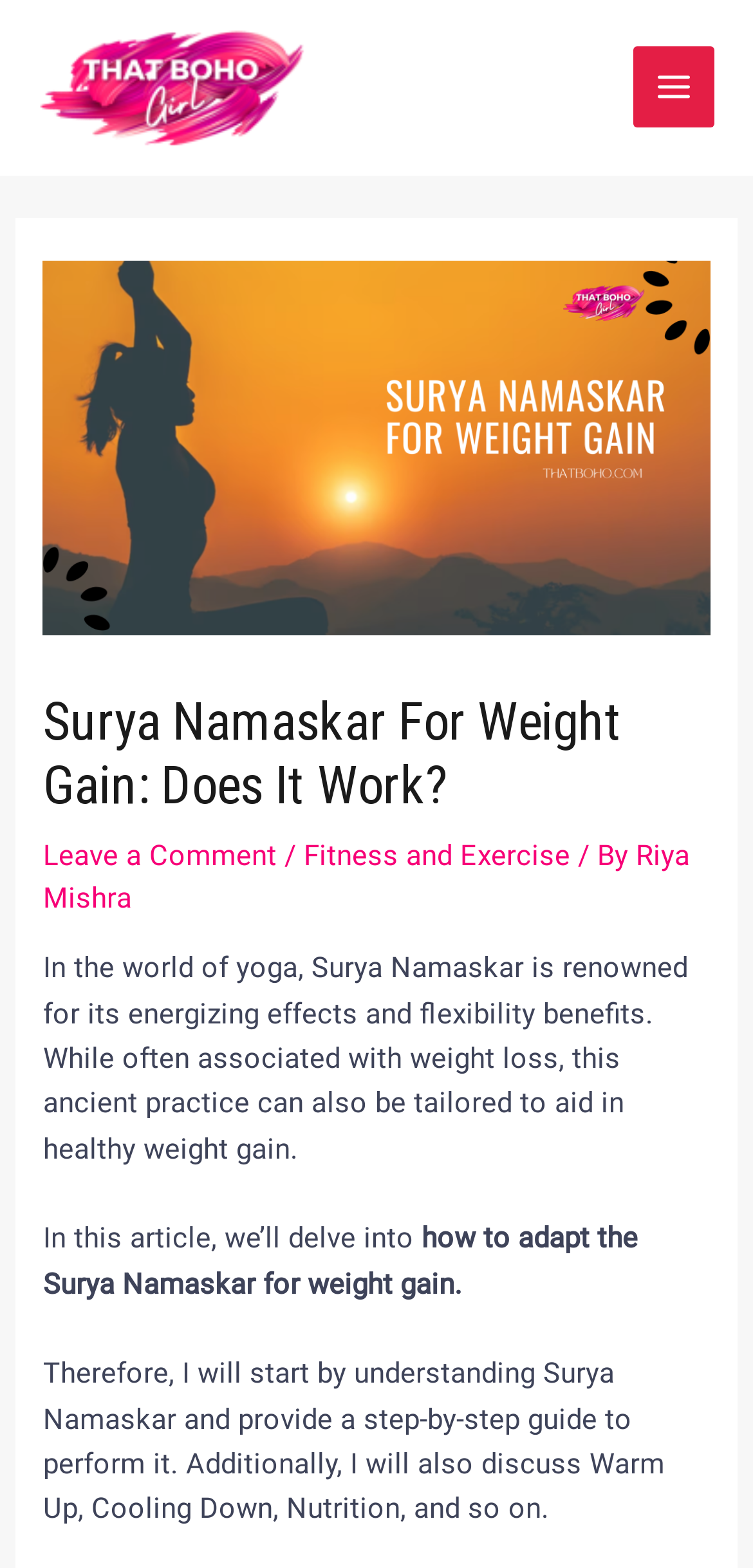Using the description: "aria-label="Open menu"", determine the UI element's bounding box coordinates. Ensure the coordinates are in the format of four float numbers between 0 and 1, i.e., [left, top, right, bottom].

None